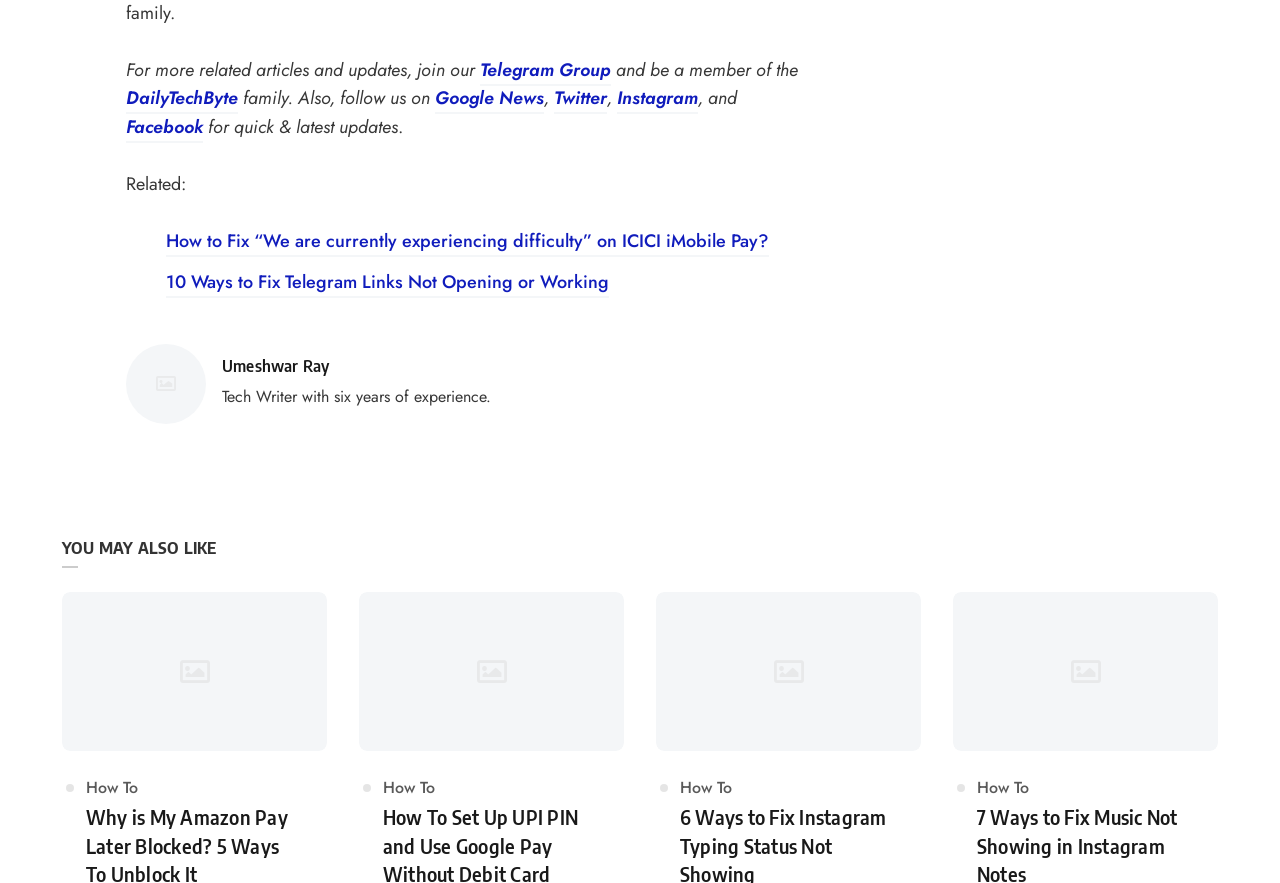Please identify the bounding box coordinates of the region to click in order to complete the task: "Read article about fixing ICICI iMobile Pay". The coordinates must be four float numbers between 0 and 1, specified as [left, top, right, bottom].

[0.13, 0.258, 0.601, 0.291]